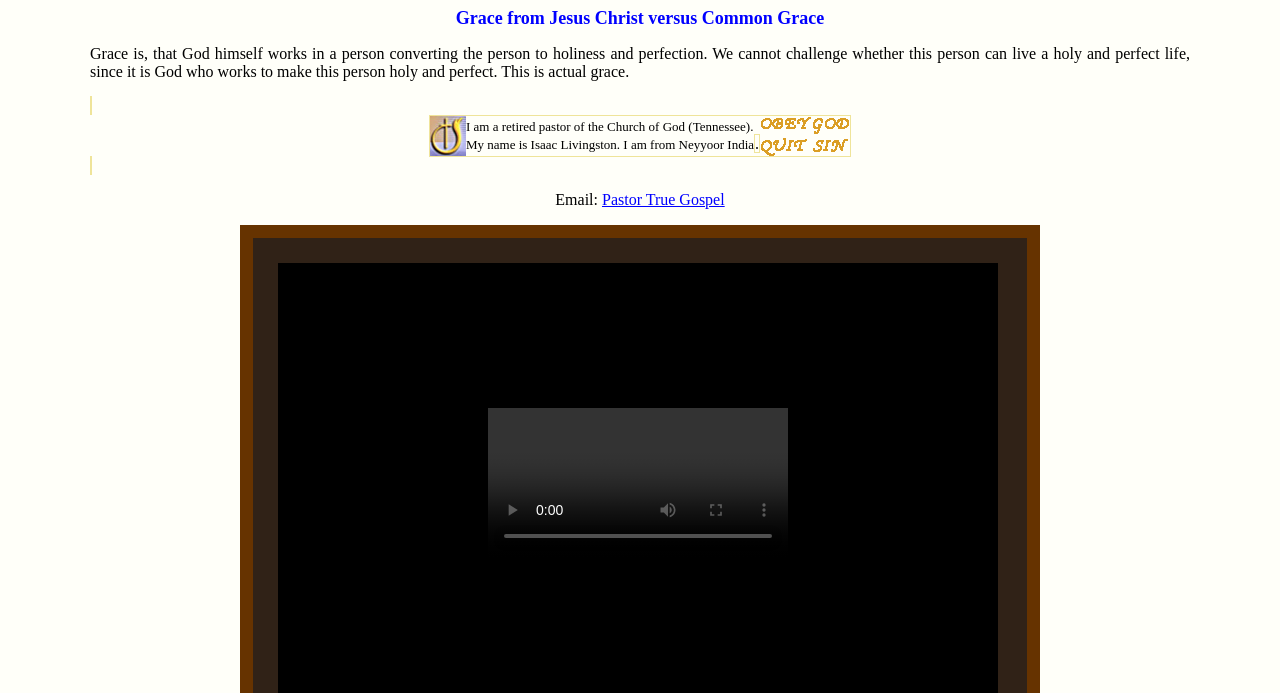What is the author's name?
Craft a detailed and extensive response to the question.

The author's name is mentioned in the text 'My name is Isaac Livingston.' which is located in a table cell.